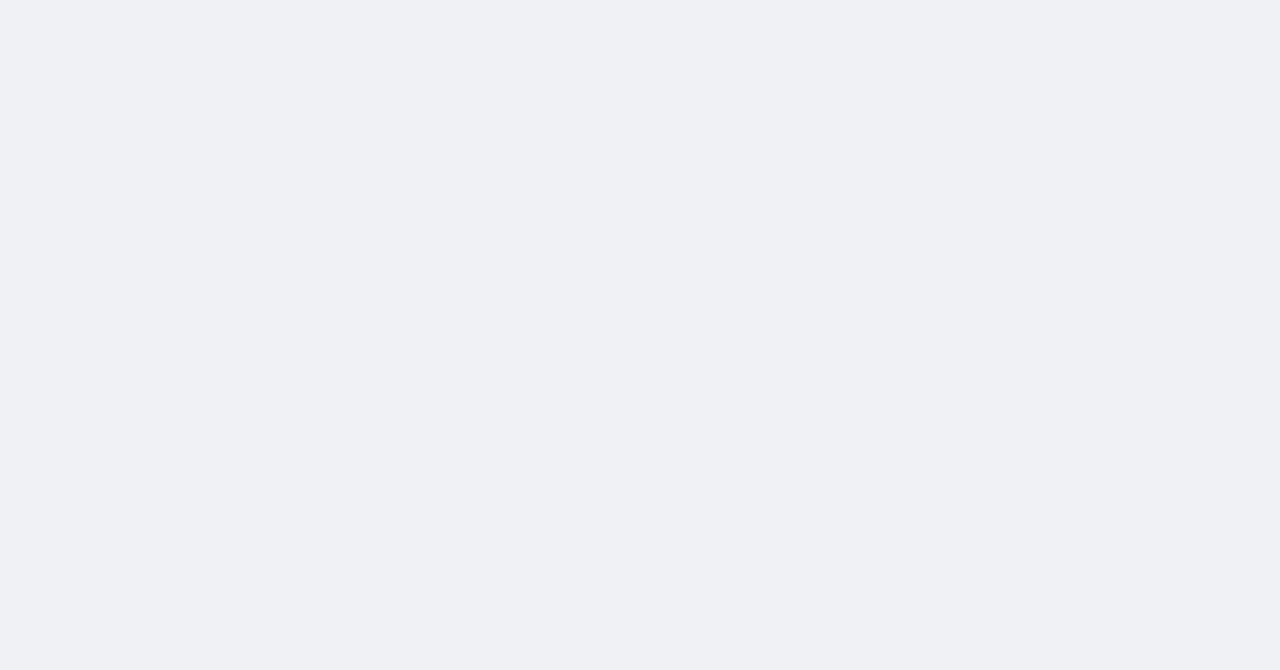How many links are there in the related content section?
Refer to the image and respond with a one-word or short-phrase answer.

8